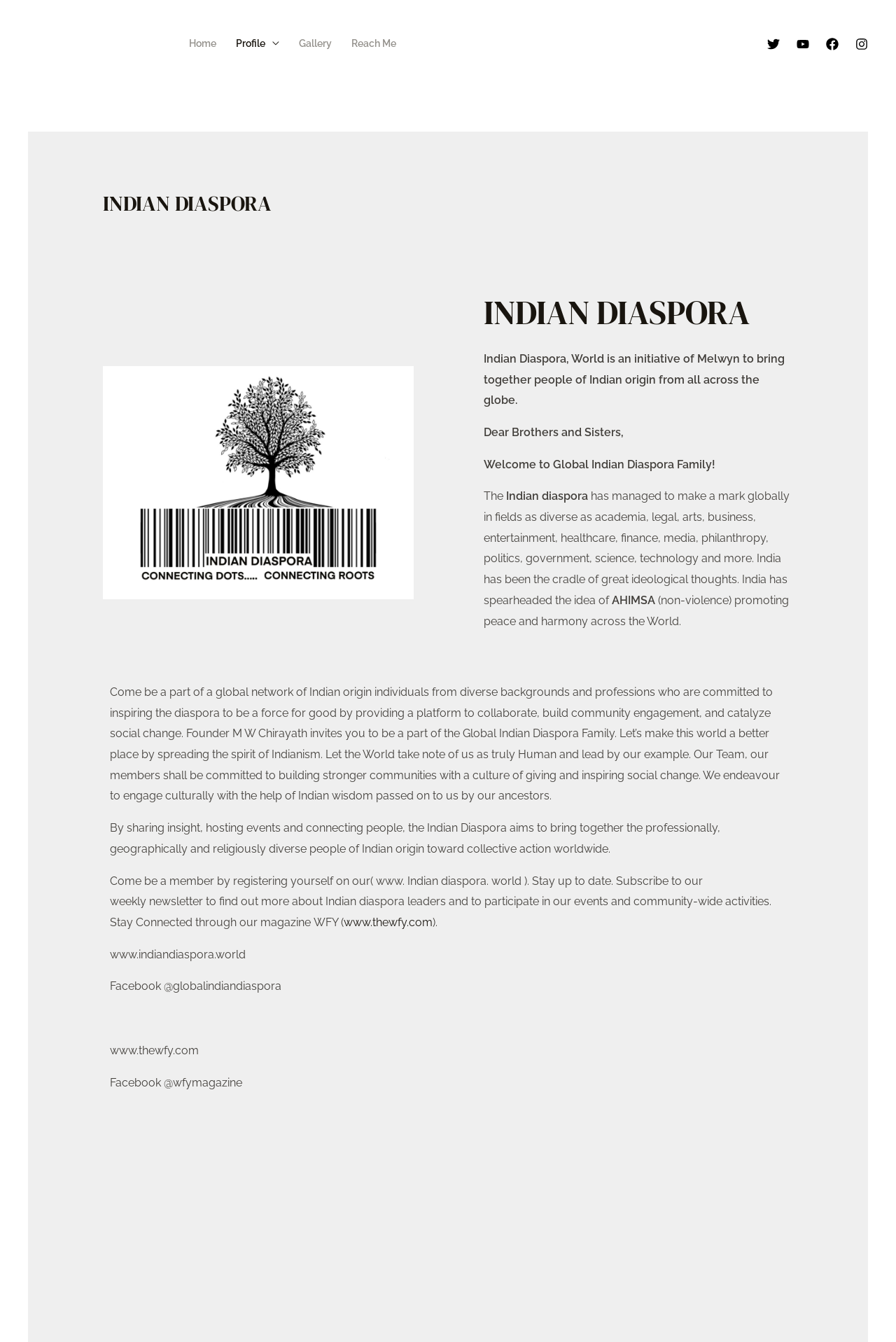Locate the UI element described by alt="Melwyn Williams" and provide its bounding box coordinates. Use the format (top-left x, top-left y, bottom-right x, bottom-right y) with all values as floating point numbers between 0 and 1.

[0.031, 0.027, 0.172, 0.037]